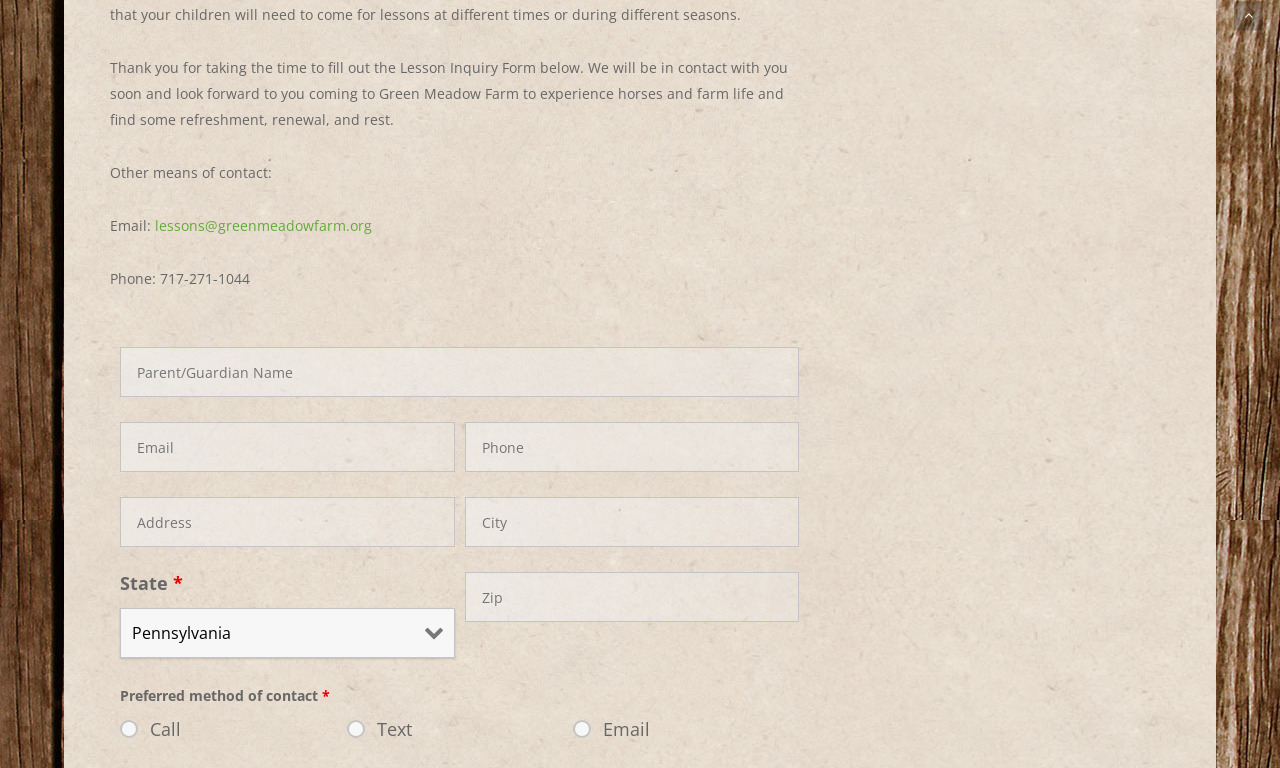What is the phone number to contact Green Meadow Farm?
Answer the question using a single word or phrase, according to the image.

717-271-1044